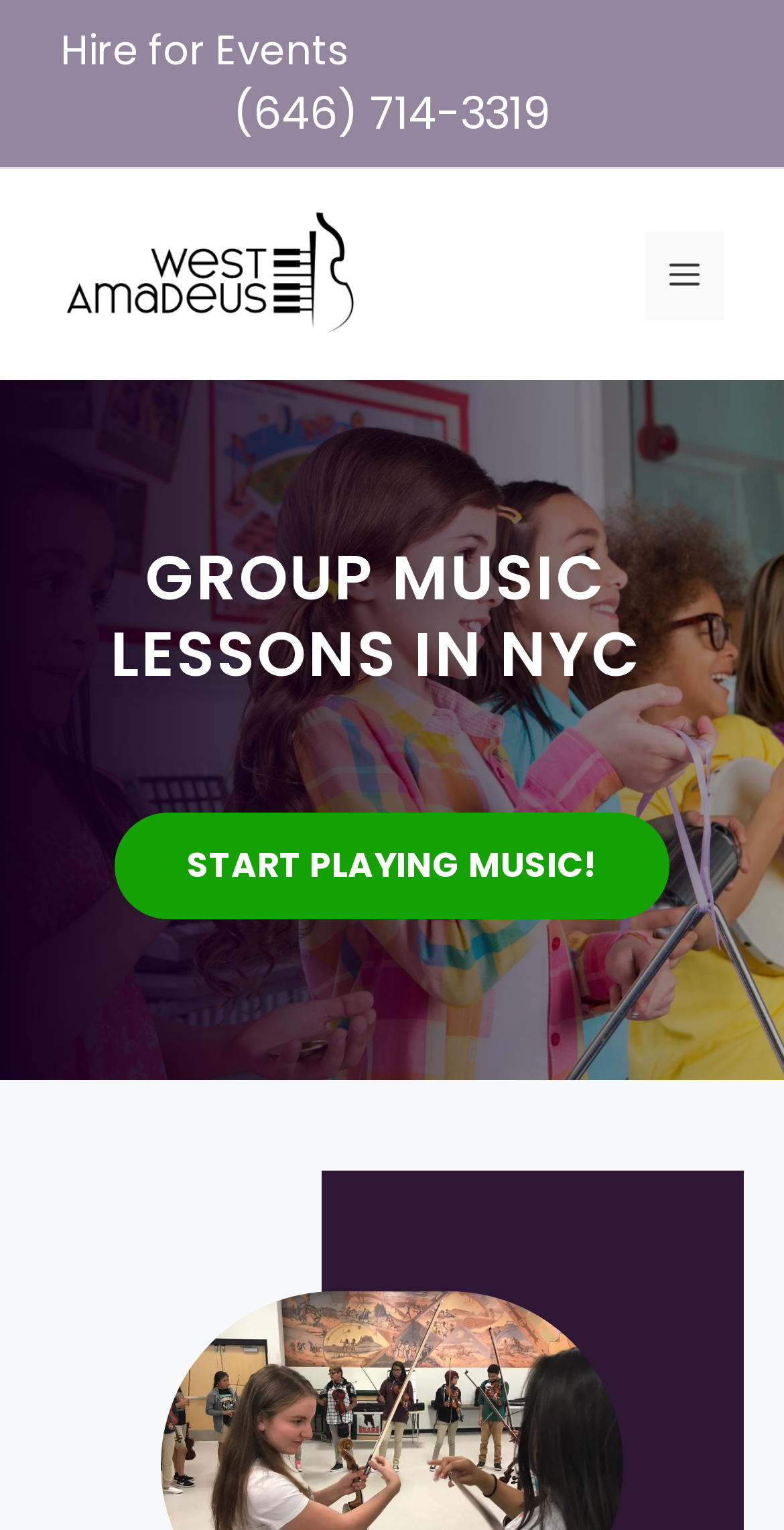Describe the entire webpage, focusing on both content and design.

The webpage appears to be about West Amadeus Music Studio, offering group piano and violin lessons in NYC. At the top, there is a banner that spans the entire width of the page, containing a link to the studio's name and an image of the studio's logo. 

To the left of the banner, there are two links: "Hire for Events" and a phone number "(646) 714-3319". 

On the right side of the banner, there is a mobile toggle navigation button labeled "MENU". 

Below the banner, there is a prominent heading that reads "GROUP MUSIC LESSONS IN NYC". 

Underneath the heading, there is a call-to-action link "START PLAYING MUSIC!" that encourages visitors to take action.